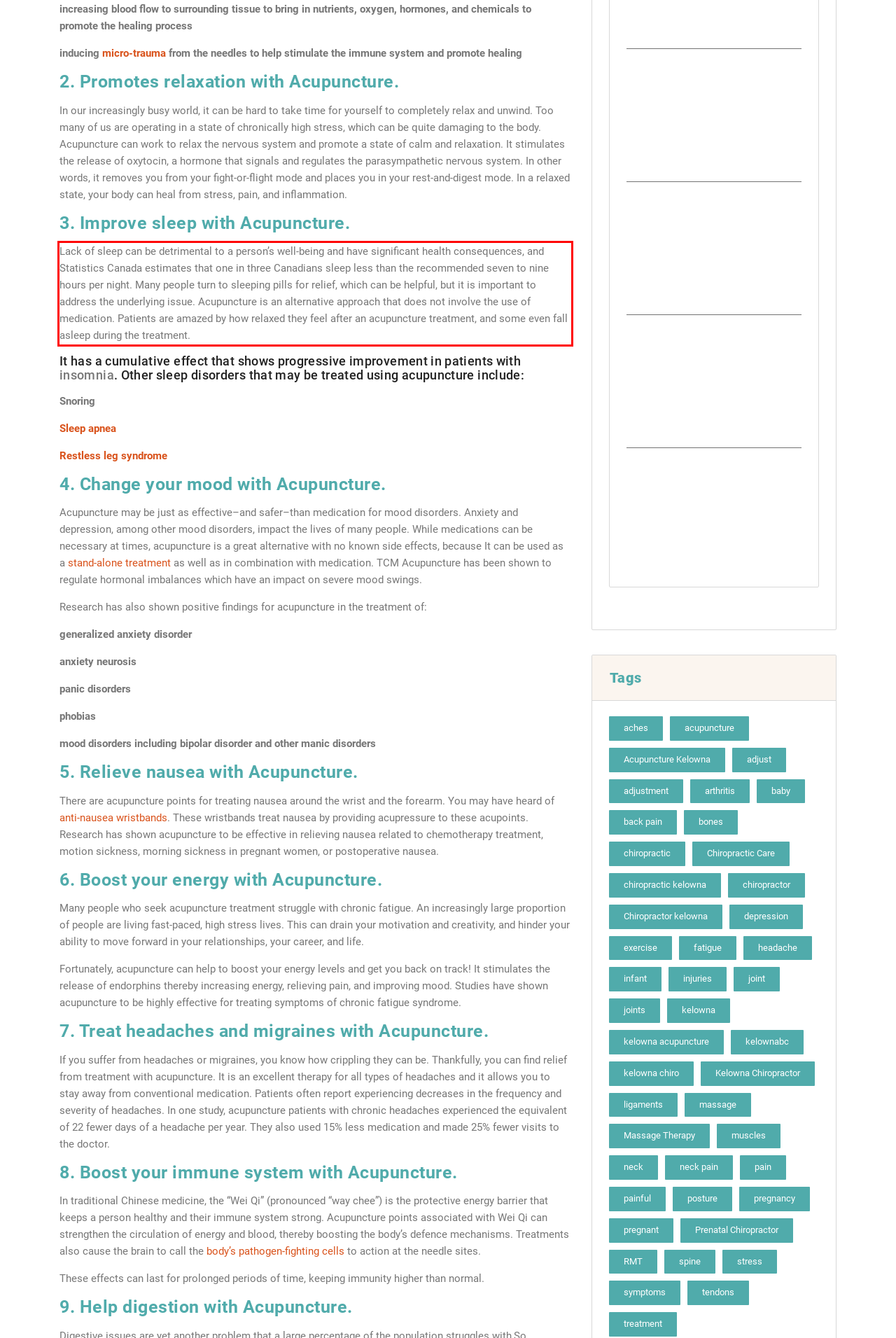Locate the red bounding box in the provided webpage screenshot and use OCR to determine the text content inside it.

Lack of sleep can be detrimental to a person’s well-being and have significant health consequences, and Statistics Canada estimates that one in three Canadians sleep less than the recommended seven to nine hours per night. Many people turn to sleeping pills for relief, which can be helpful, but it is important to address the underlying issue. Acupuncture is an alternative approach that does not involve the use of medication. Patients are amazed by how relaxed they feel after an acupuncture treatment, and some even fall asleep during the treatment.